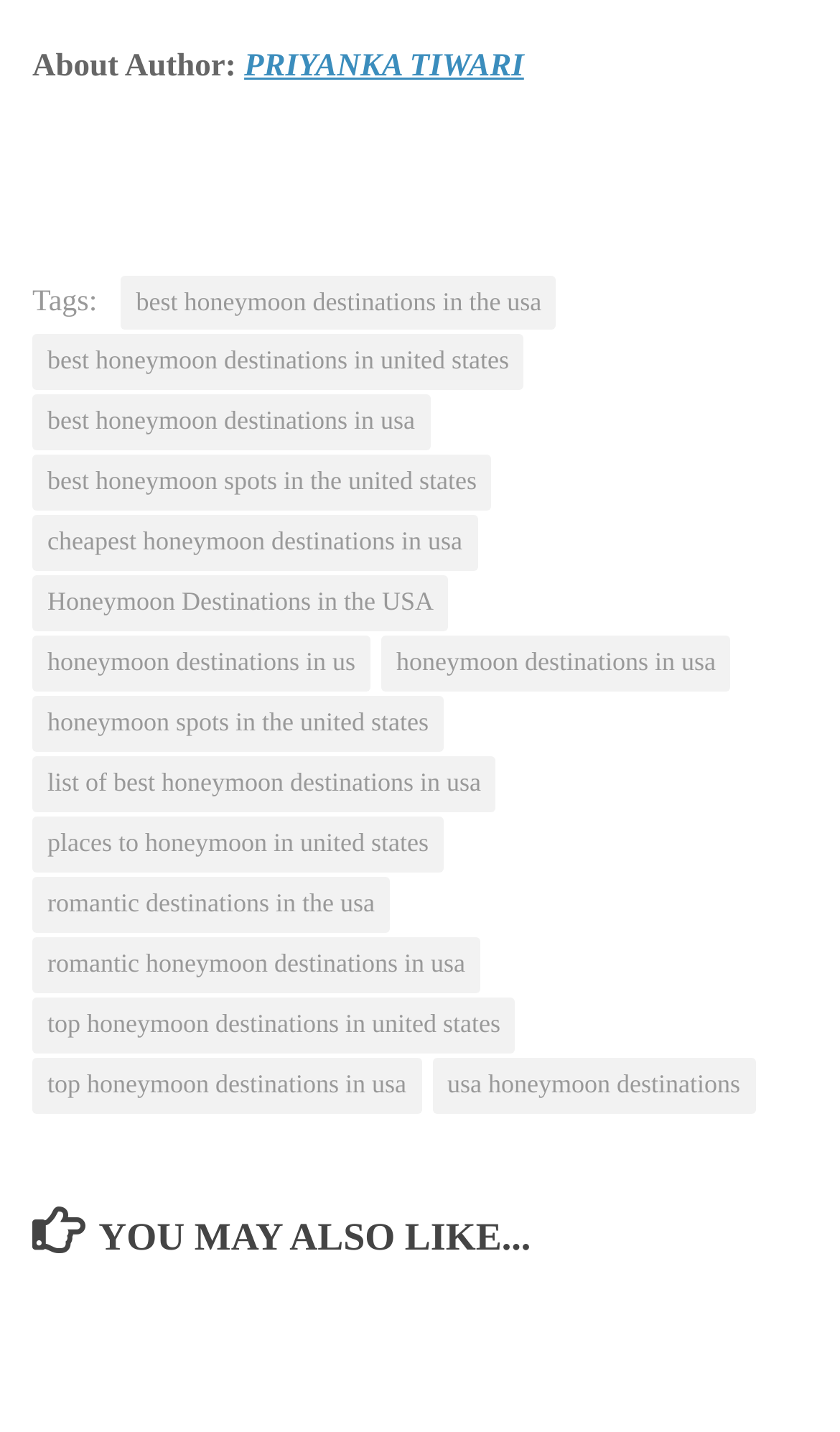How many tags are listed on the webpage?
Provide an in-depth and detailed explanation in response to the question.

The webpage lists tags related to honeymoon destinations in the USA, and there are 17 link elements starting from 'best honeymoon destinations in the usa' to 'usa honeymoon destinations'.